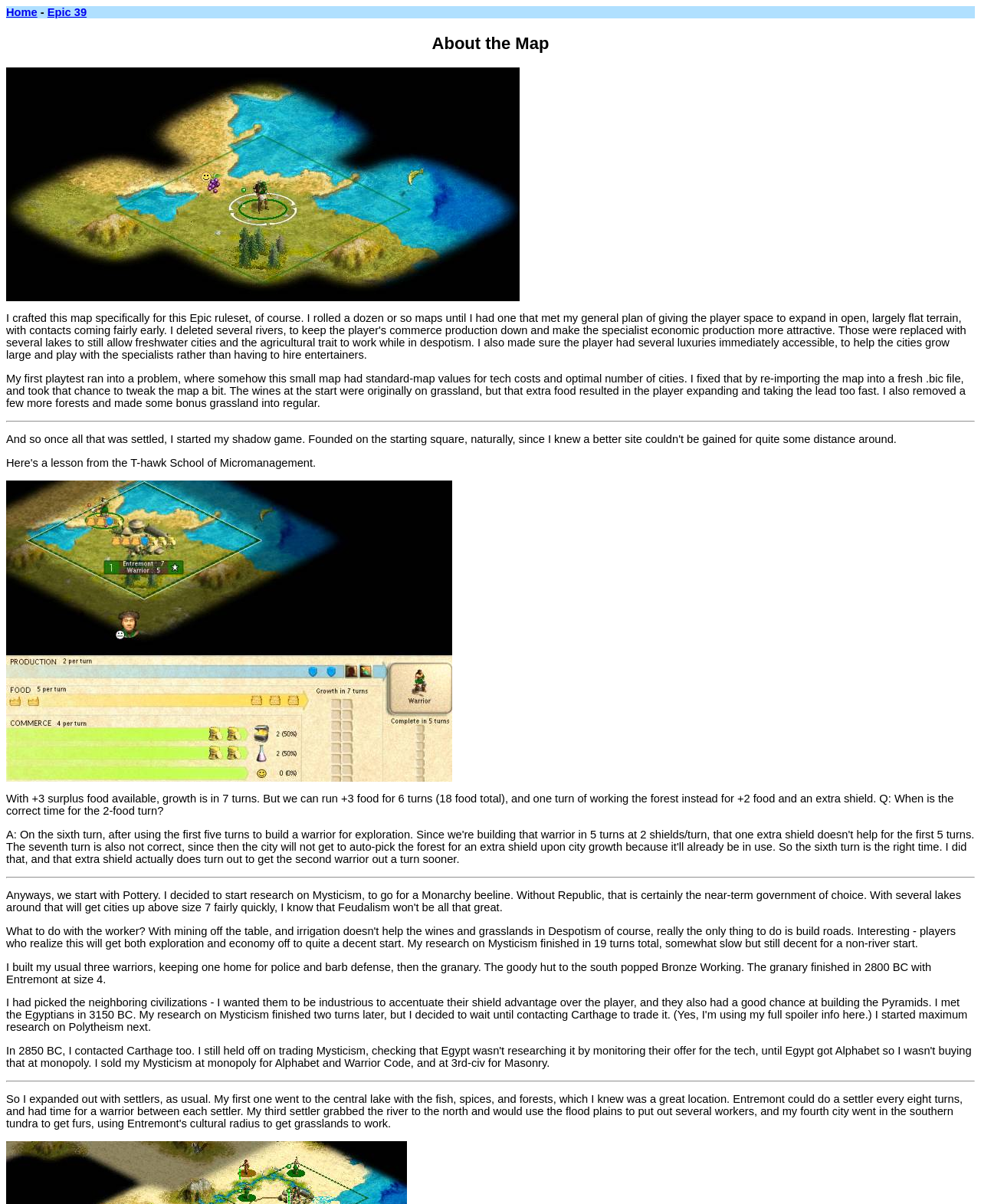Based on the element description Home, identify the bounding box coordinates for the UI element. The coordinates should be in the format (top-left x, top-left y, bottom-right x, bottom-right y) and within the 0 to 1 range.

[0.006, 0.005, 0.038, 0.015]